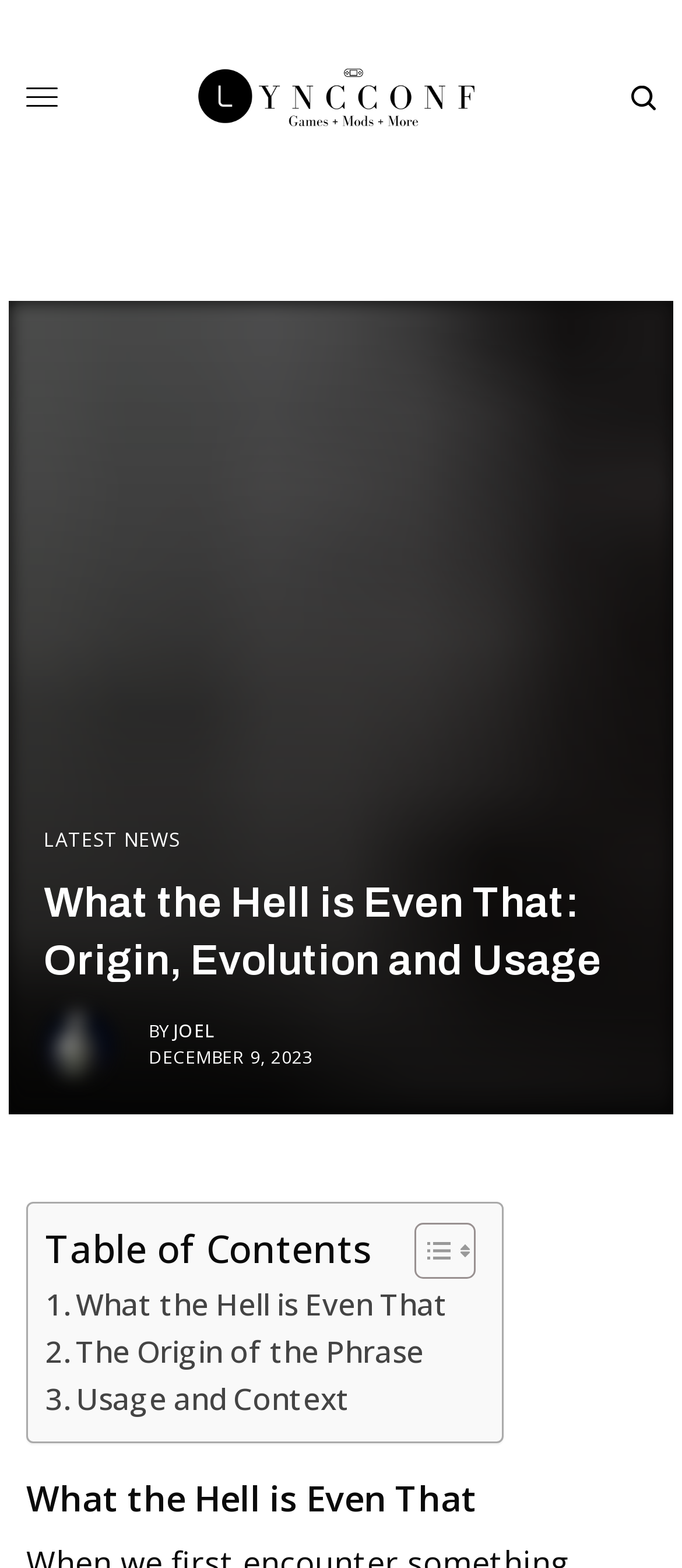Using the element description: "Usage and Context", determine the bounding box coordinates for the specified UI element. The coordinates should be four float numbers between 0 and 1, [left, top, right, bottom].

[0.067, 0.877, 0.514, 0.908]